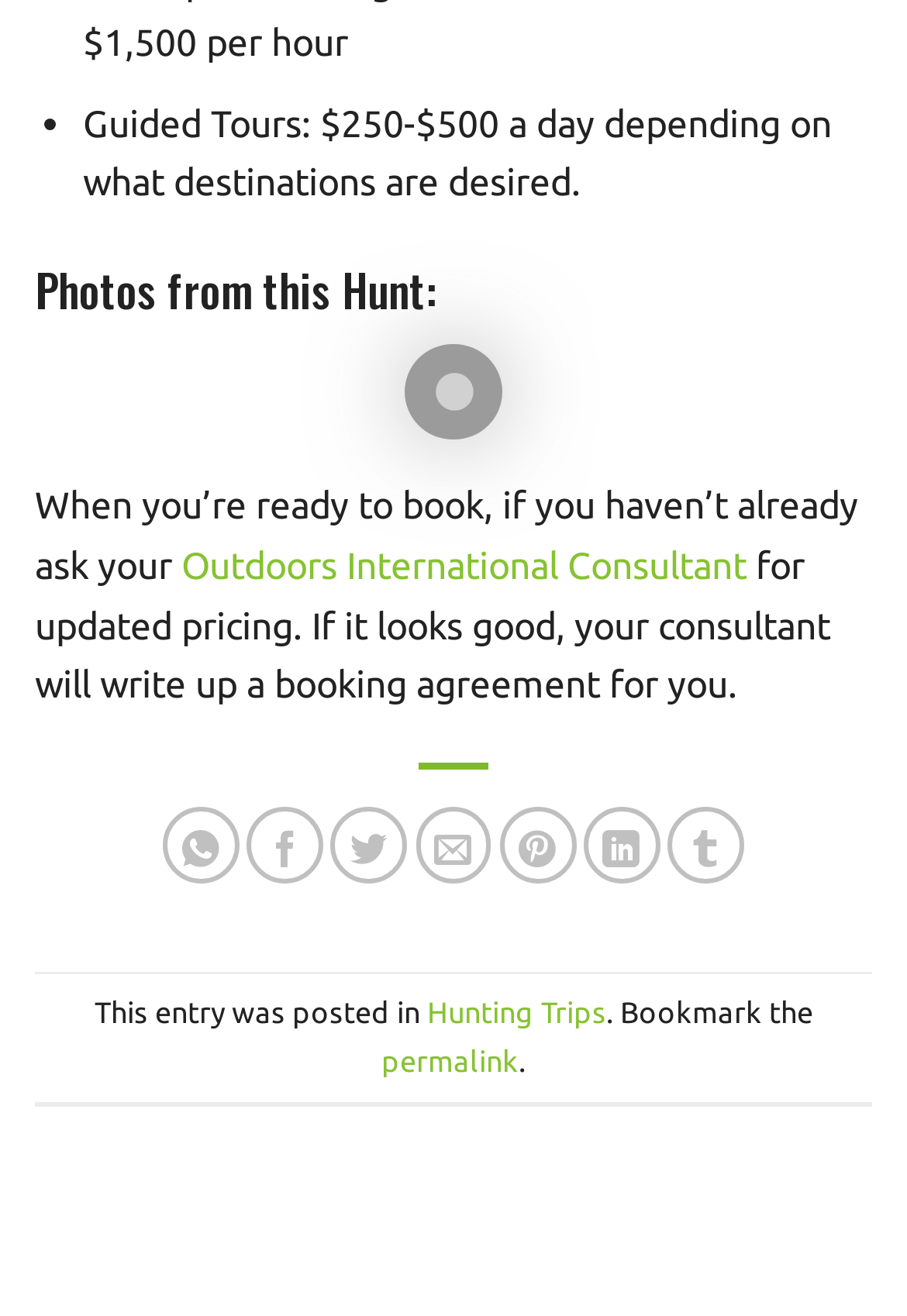Find the bounding box coordinates for the area you need to click to carry out the instruction: "Click on 'Outdoors International Consultant'". The coordinates should be four float numbers between 0 and 1, indicated as [left, top, right, bottom].

[0.2, 0.413, 0.823, 0.445]